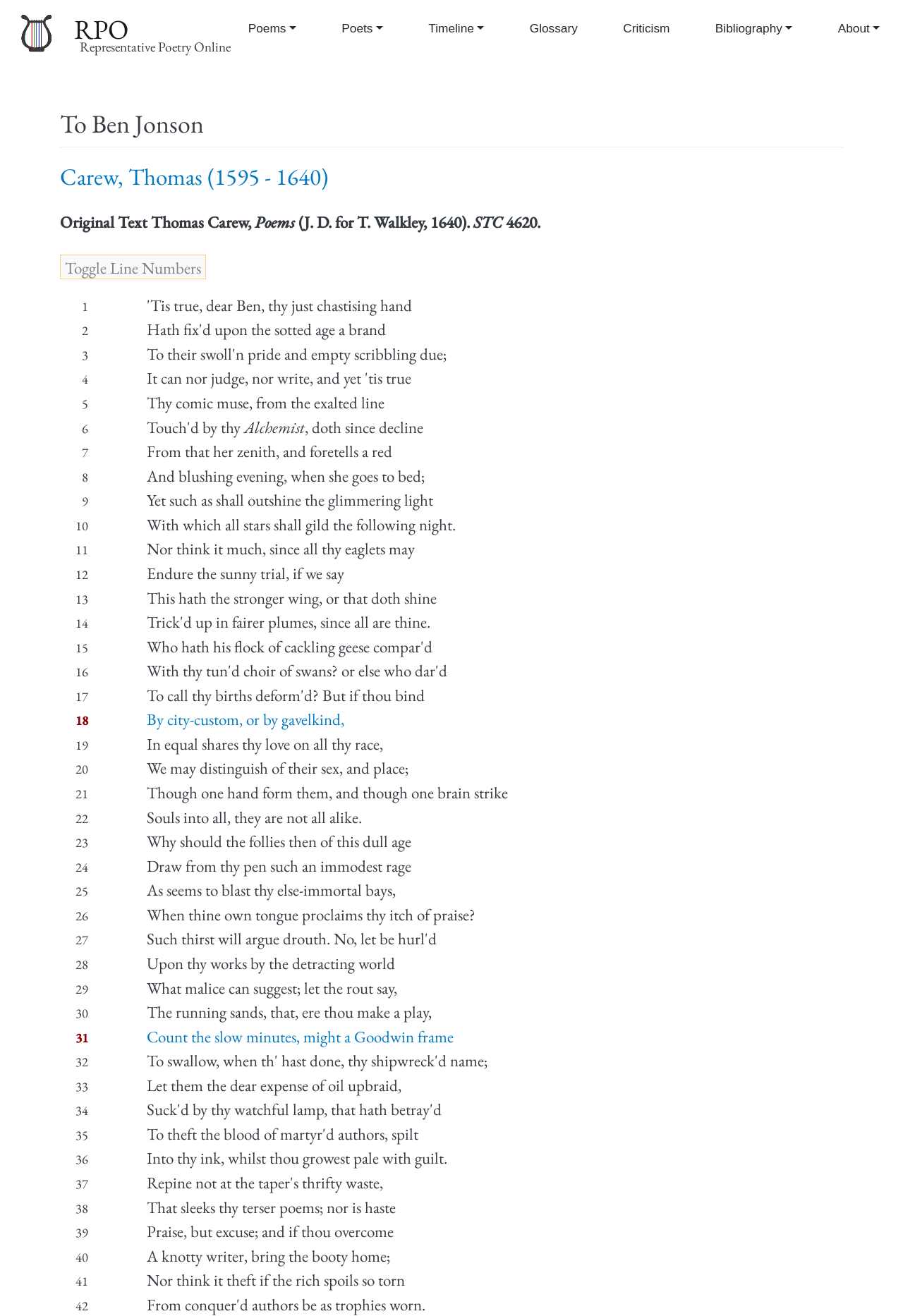Determine the bounding box coordinates for the element that should be clicked to follow this instruction: "Click the 'Poems' link". The coordinates should be given as four float numbers between 0 and 1, in the format [left, top, right, bottom].

[0.25, 0.013, 0.353, 0.031]